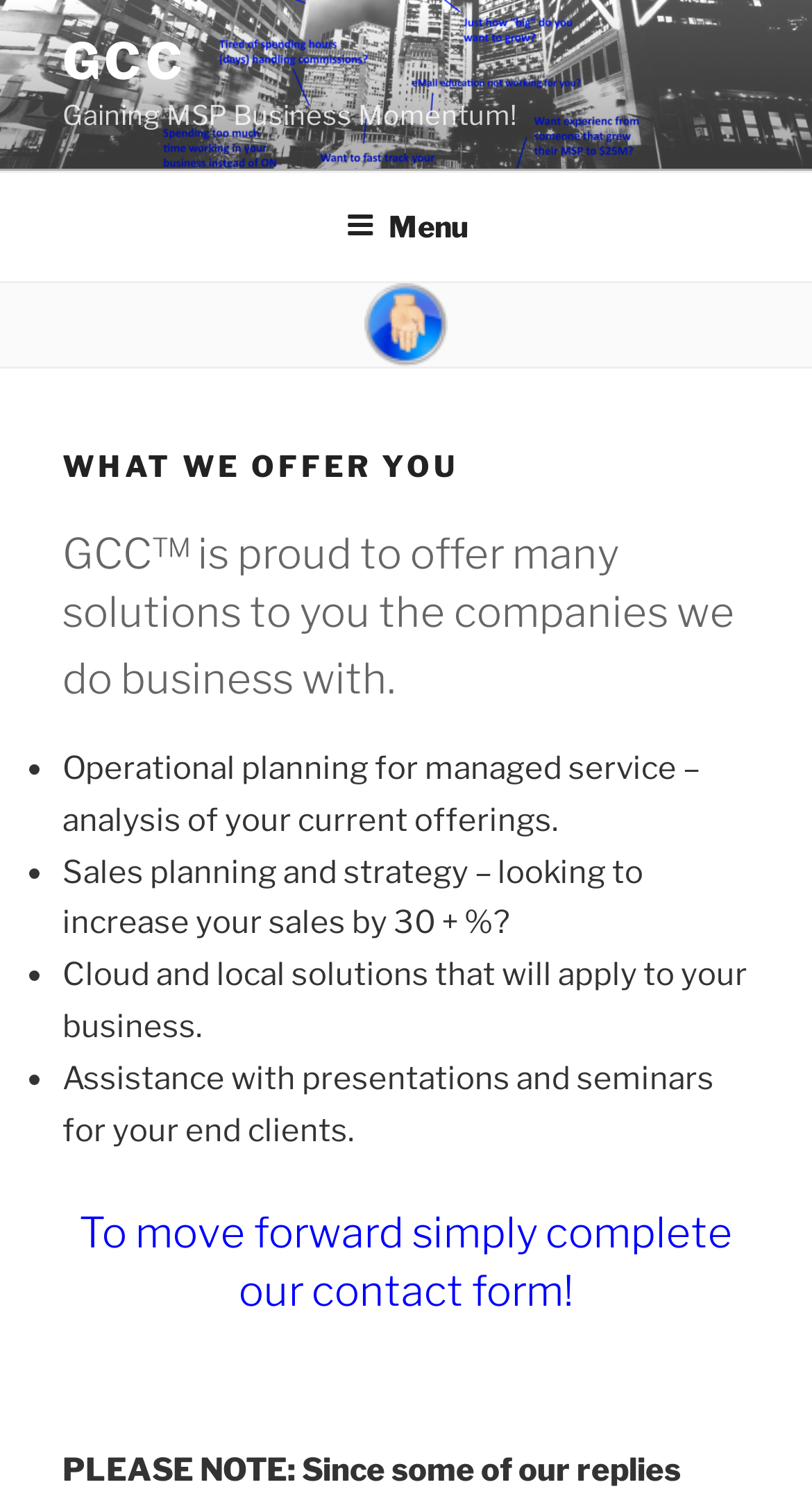What is GCC proud to offer?
Please respond to the question with a detailed and well-explained answer.

Based on the webpage content, GCC is proud to offer many solutions to the companies they do business with, which includes operational planning for managed service, sales planning and strategy, cloud and local solutions, and assistance with presentations and seminars.